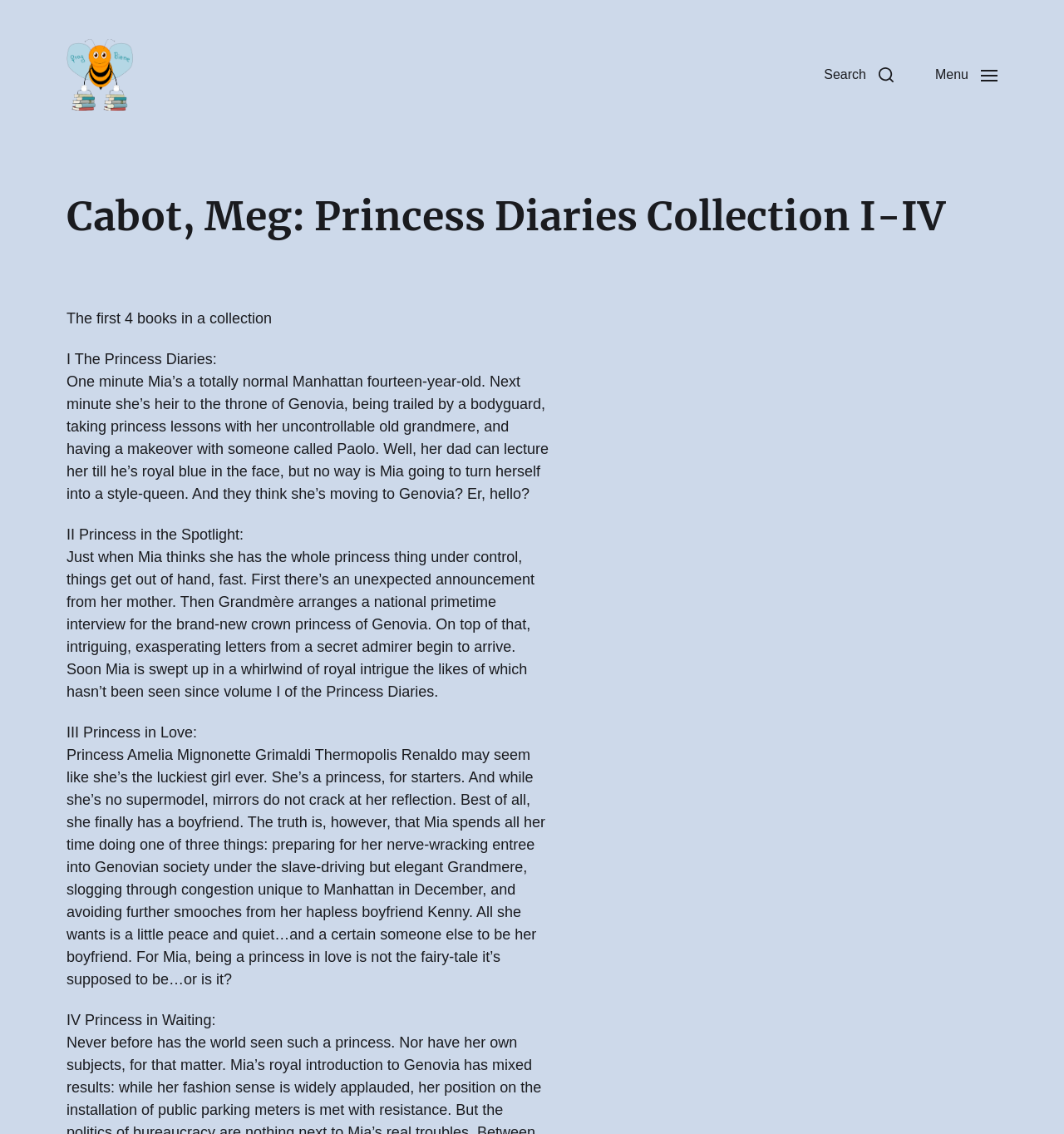Please determine the bounding box coordinates, formatted as (top-left x, top-left y, bottom-right x, bottom-right y), with all values as floating point numbers between 0 and 1. Identify the bounding box of the region described as: Search

[0.755, 0.033, 0.859, 0.099]